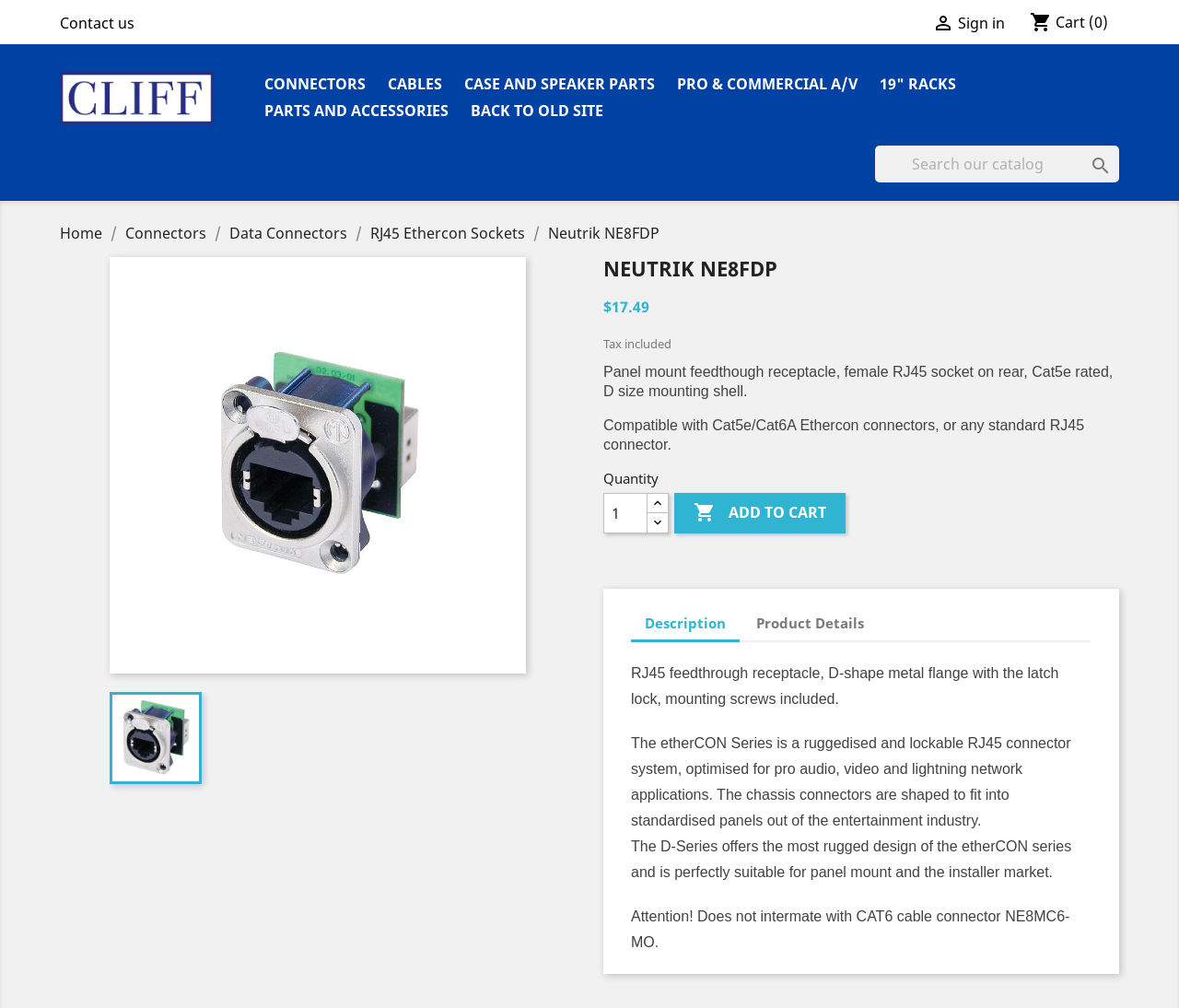Find the bounding box coordinates for the area that must be clicked to perform this action: "Sign in to your account".

[0.791, 0.013, 0.852, 0.033]